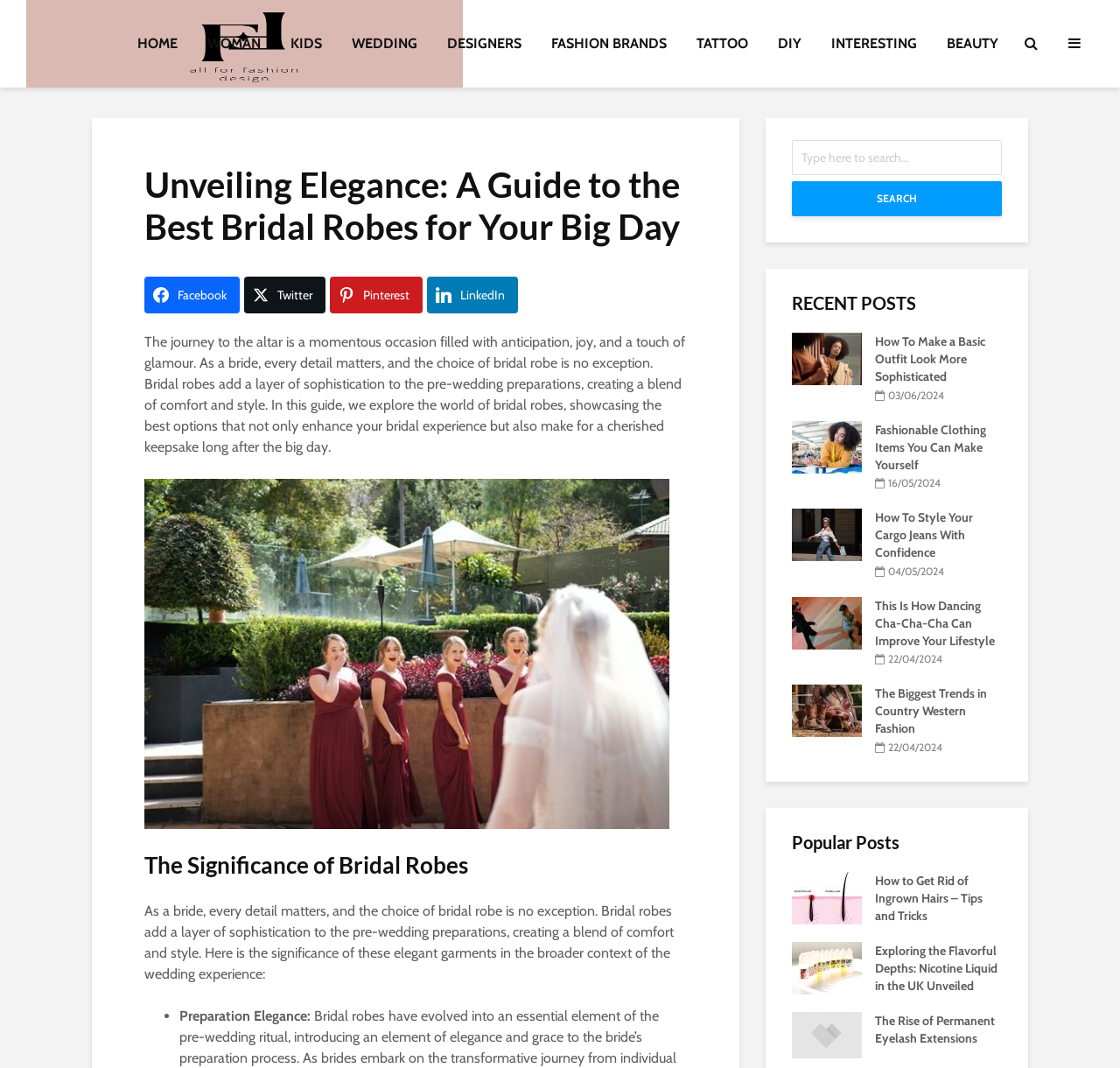Using details from the image, please answer the following question comprehensively:
What is the purpose of the textbox at the top right corner?

The textbox at the top right corner has a placeholder text 'Type here to search...', which indicates that its purpose is to allow users to search for something on the webpage.